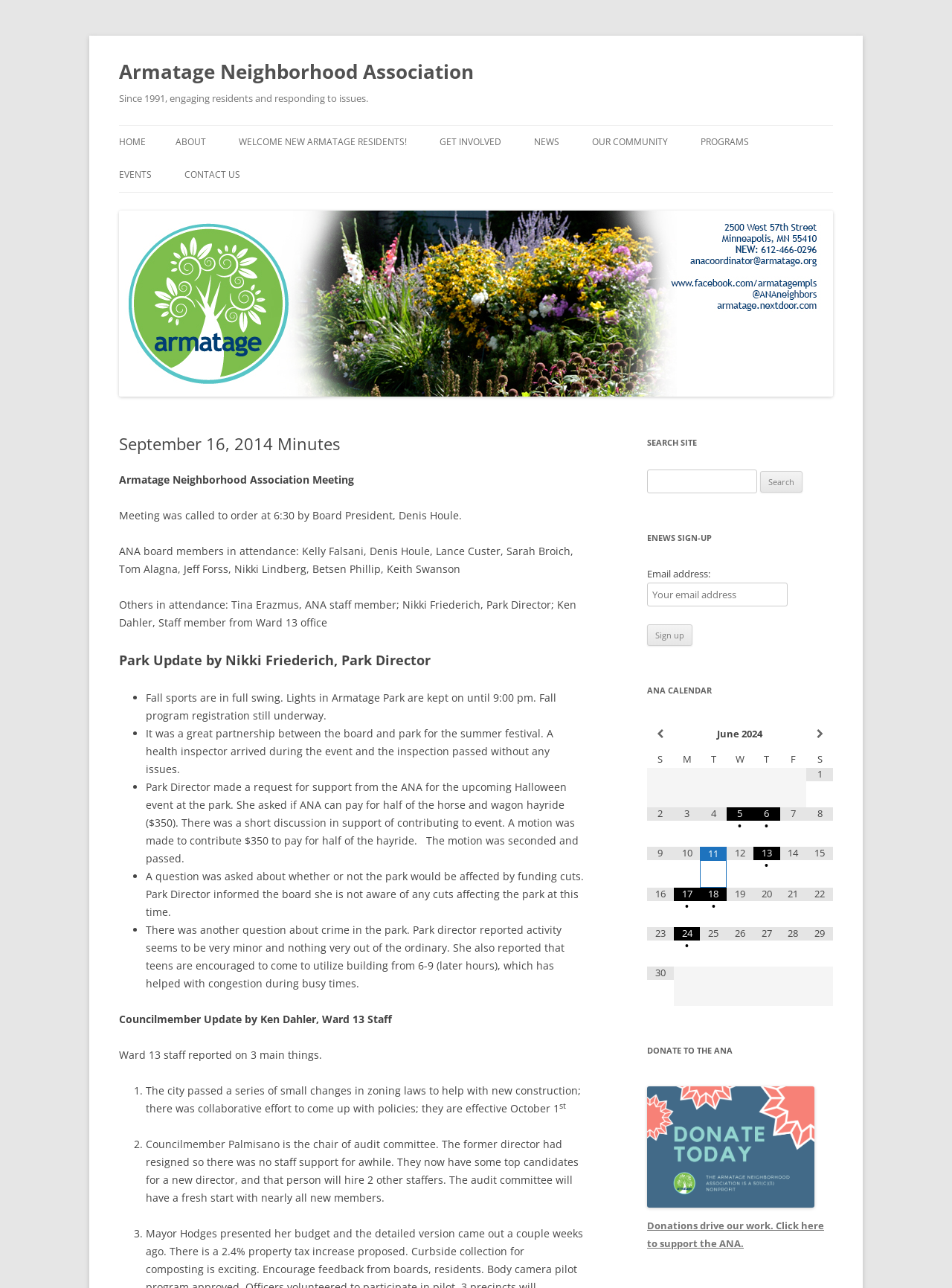Pinpoint the bounding box coordinates of the clickable area necessary to execute the following instruction: "Sign up for eNews". The coordinates should be given as four float numbers between 0 and 1, namely [left, top, right, bottom].

[0.68, 0.484, 0.727, 0.502]